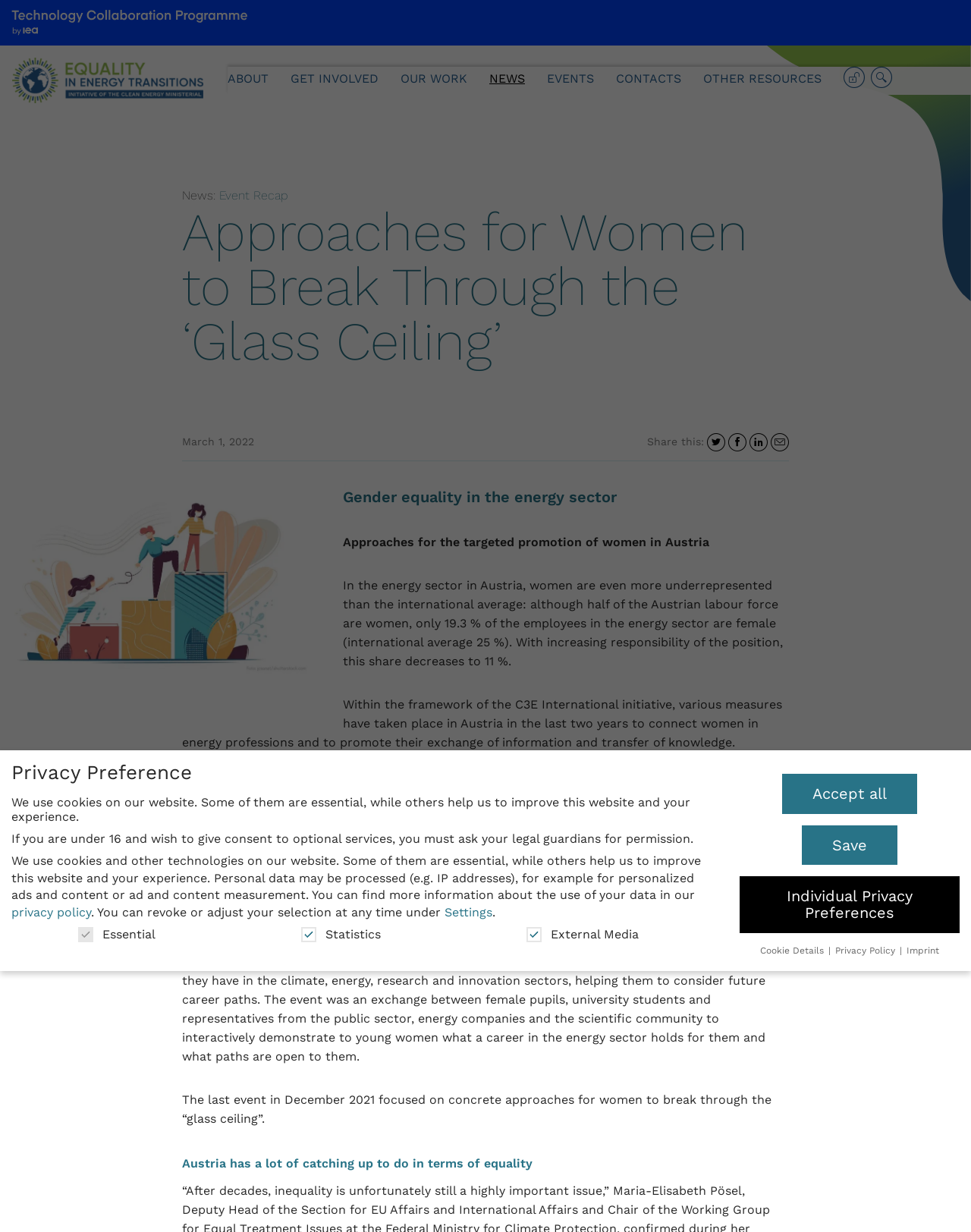What is the purpose of the event in April 2021?
Please give a detailed and elaborate explanation in response to the question.

The text explains that 'The second Energy Breakfast in April 2021 aimed to introduce high school girls to the opportunities they have in the climate, energy, research and innovation sectors, helping them to consider future career paths.' This indicates that the purpose of the event was to introduce high school girls to opportunities in the energy sector.